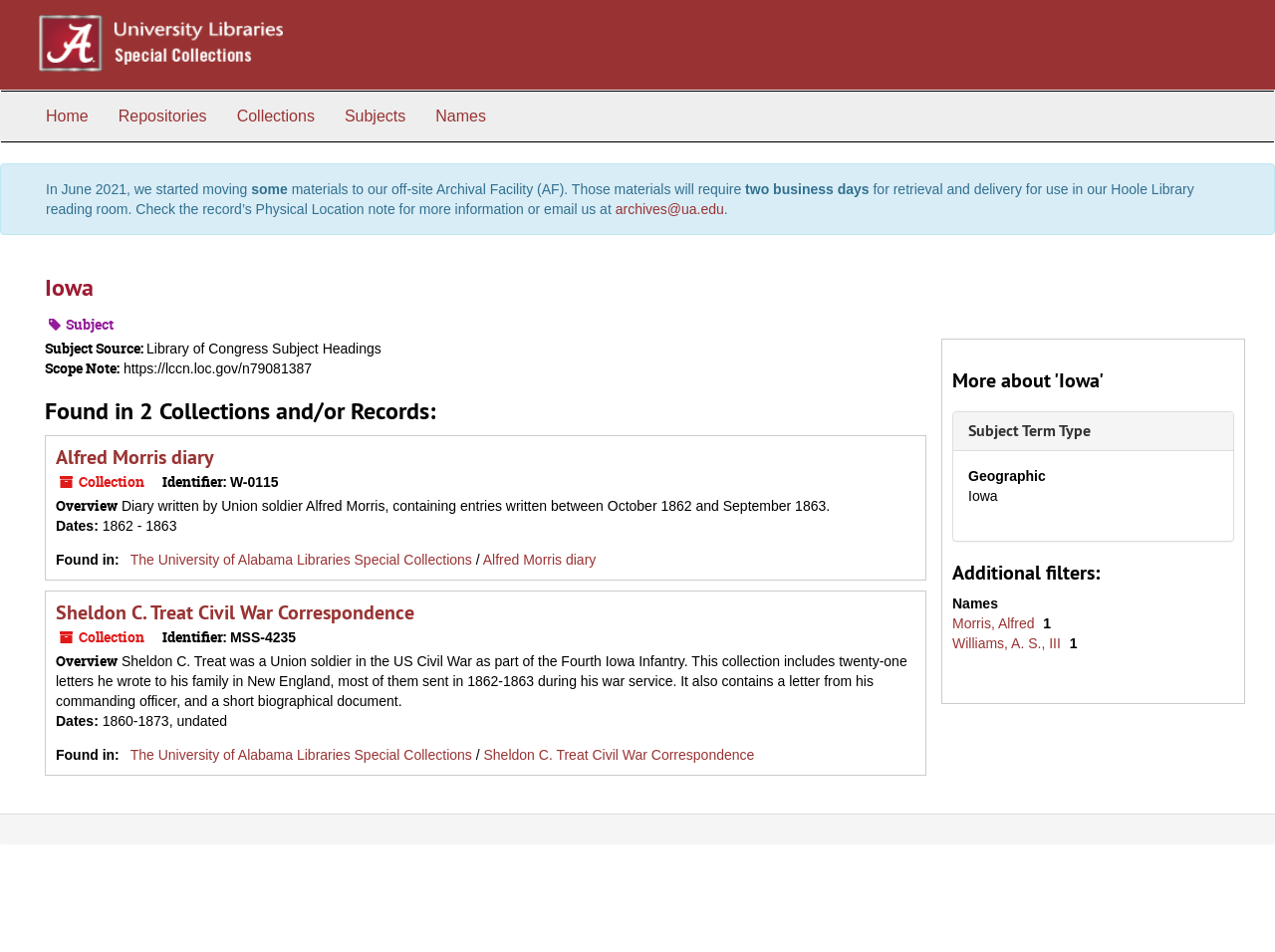How many letters did Sheldon C. Treat write to his family?
Carefully analyze the image and provide a thorough answer to the question.

I found this answer by reading the overview of the 'Sheldon C. Treat Civil War Correspondence' collection, which mentions that the collection includes twenty-one letters written by Sheldon C. Treat to his family.